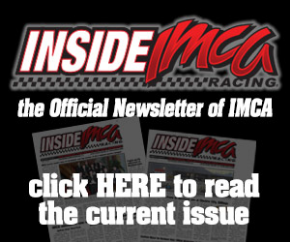Explain the image thoroughly, mentioning every notable detail.

The image features promotional content for "Inside IMCA Racing," the official newsletter of the International Motor Contest Association (IMCA). The design prominently showcases the title "INSIDE IMCA" in bold, eye-catching red lettering, accompanied by a checkered flag graphic, which is a common theme in motorsport branding. Below the title, the phrase "the Official Newsletter of IMCA" provides context about the publication, reinforcing its authoritative connection to the organization.

In the background, images of the newsletter spread give viewers a preview of the latest content, suggesting informative articles and updates relevant to fans and participants in IMCA events. A call-to-action urging users to "click HERE to read the current issue" invites interaction, encouraging readers to engage further with the content and stay updated on racing news and events. The overall layout is designed to grab attention and cater to an audience passionate about motorsport racing.